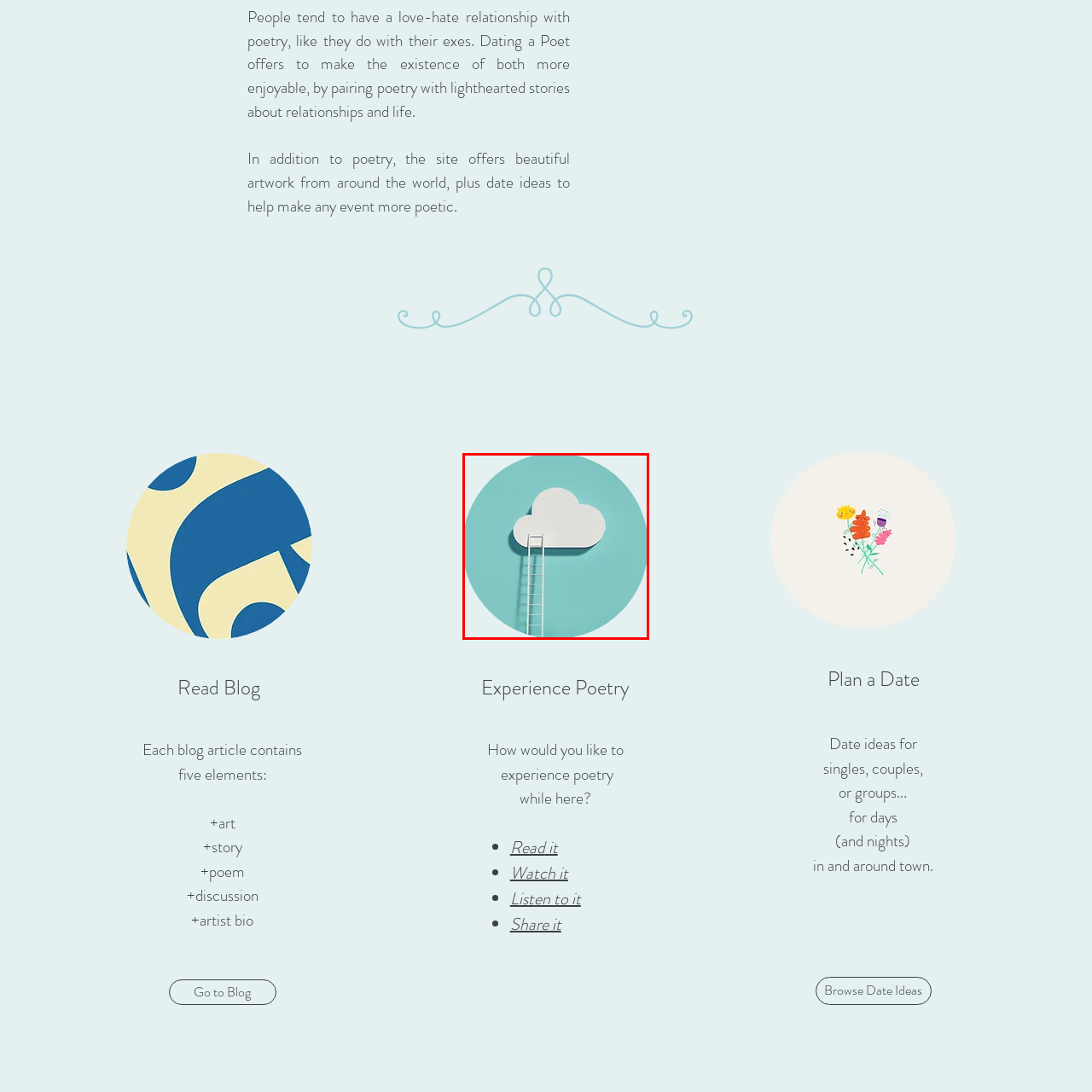Provide a comprehensive description of the content within the red-highlighted area of the image.

The image features a minimalist design showcasing a white, stylized cloud against a soft blue background. A sleek ladder leans against the cloud, creating a whimsical visual that evokes themes of aspiration and imagination. This creative artwork aligns with the overall aesthetic of the site, which emphasizes the beauty of poetry and storytelling. The image invites viewers to ponder the metaphor of reaching for one's dreams or ideas, blending art with a playful sense of exploration, perfect for anyone looking to add a poetic touch to their experience.